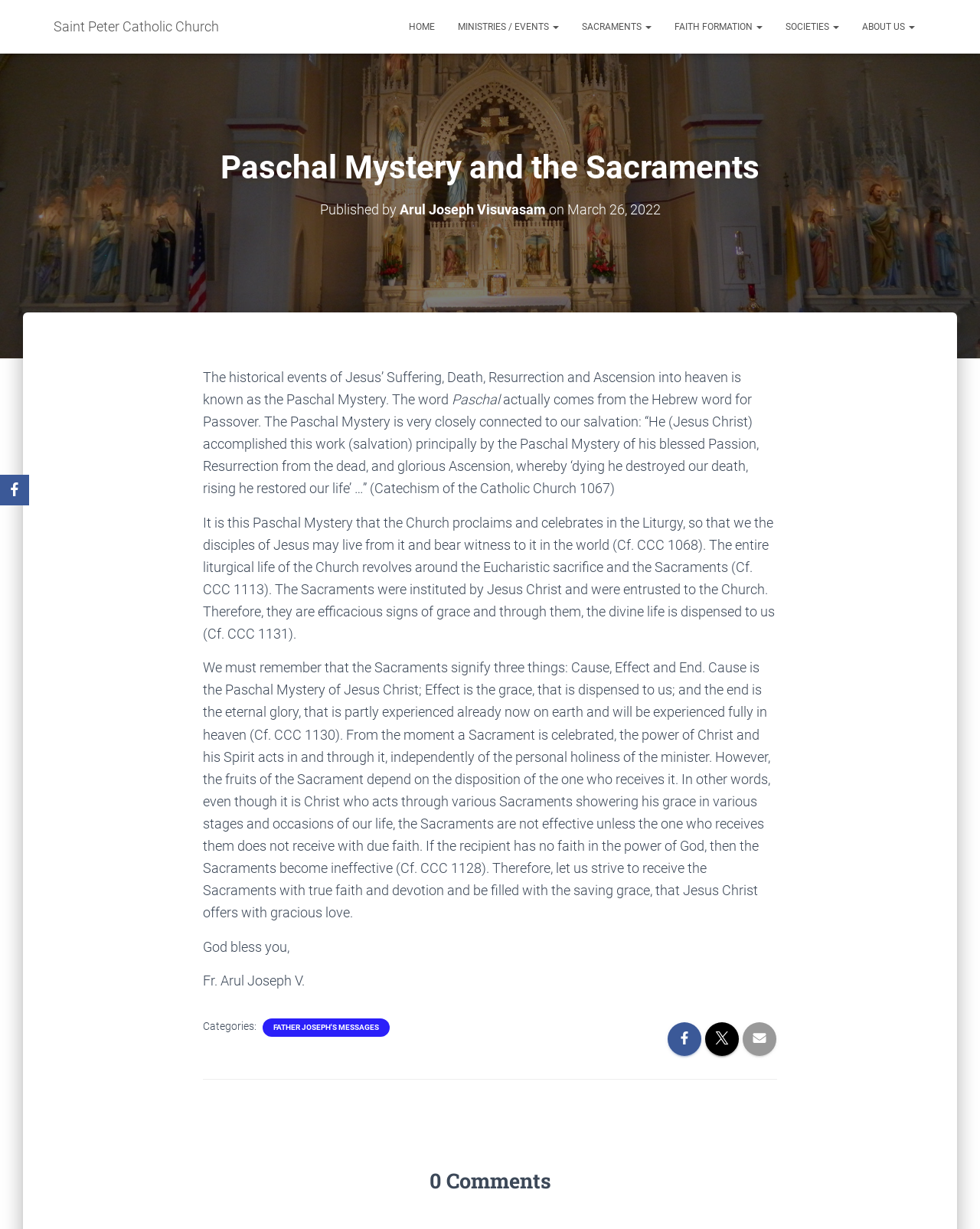Please answer the following question using a single word or phrase: How many links are there in the top navigation bar?

7